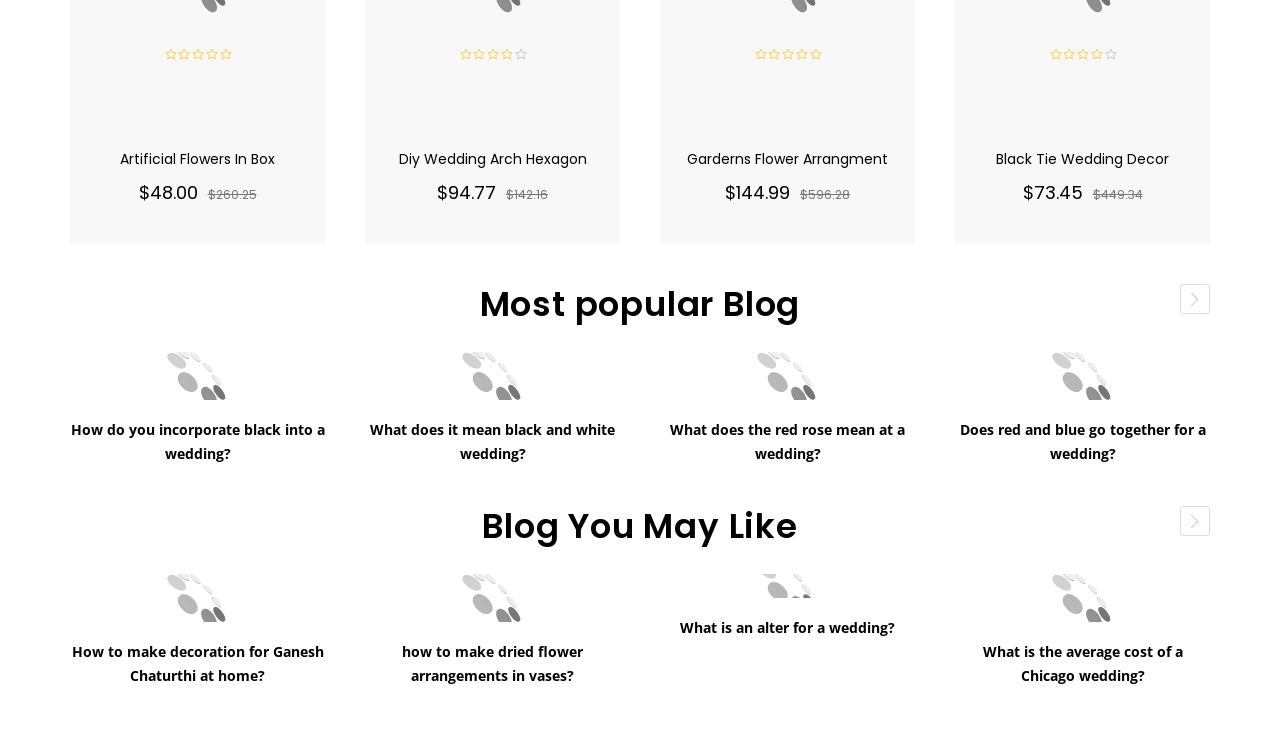Based on the image, provide a detailed response to the question:
How many 'ADD TO CART' buttons are on the page?

There are four product listings, each with an 'ADD TO CART' button, indicating that there are four 'ADD TO CART' buttons on the page.